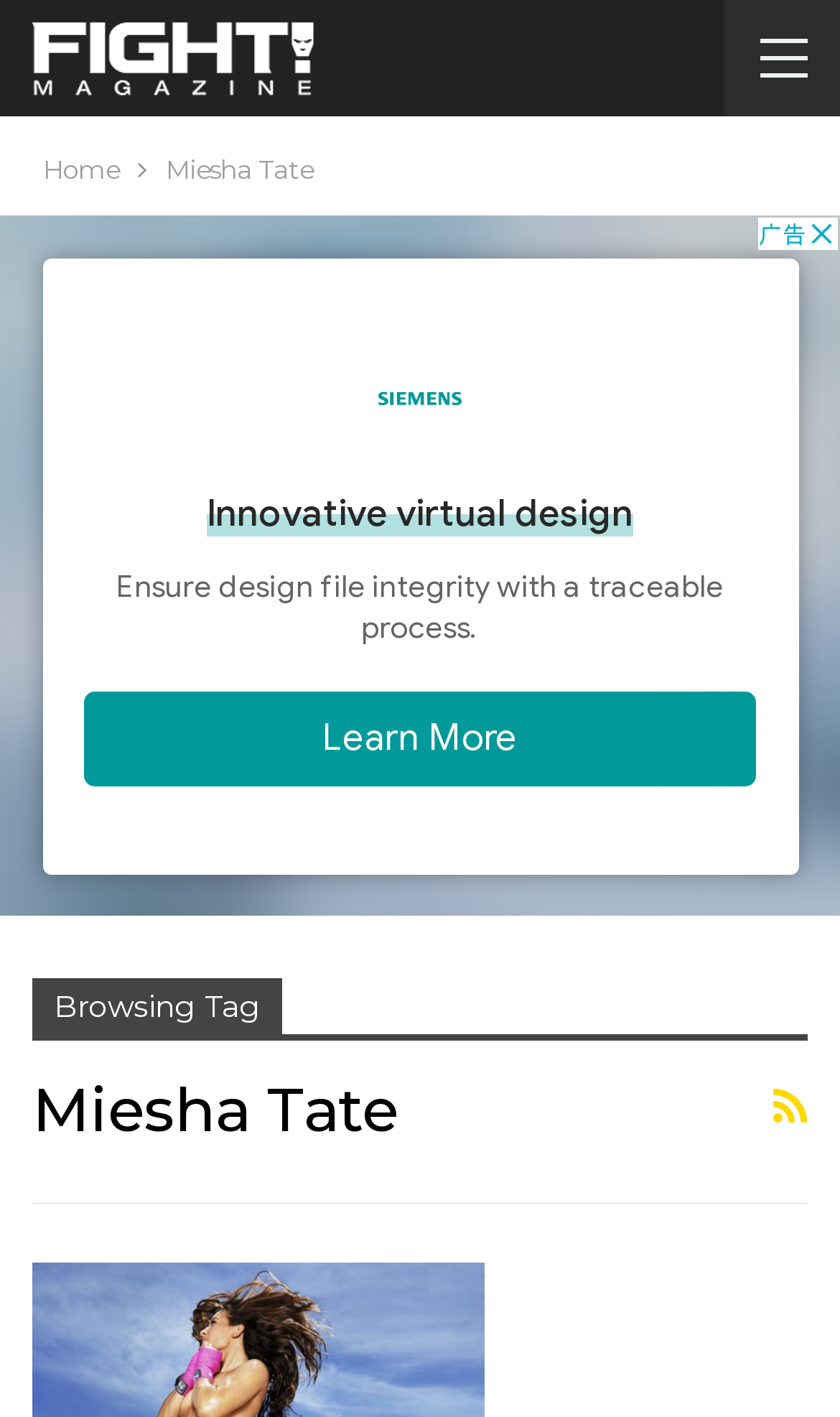Construct a comprehensive caption that outlines the webpage's structure and content.

The webpage is about Miesha Tate, a mixed martial artist, and appears to be an article or profile page. At the top left, there is a logo image of "FIGHT! Magazine" with the text "Miesha Tate – FIGHT! Magazine" as the root element. Below the logo, there is a navigation section with breadcrumbs, which includes a link to the "Home" page. 

To the right of the breadcrumbs, there is a static text element displaying "Miesha Tate". Below this, there is an iframe taking up the full width of the page, which is an advertisement. 

Further down the page, there is a static text element that reads "Browsing Tag". On the right side of the page, near the bottom, there is a link with an icon, represented by the Unicode character "\uf09e". Above this link, there is a heading element with the title "Miesha Tate".